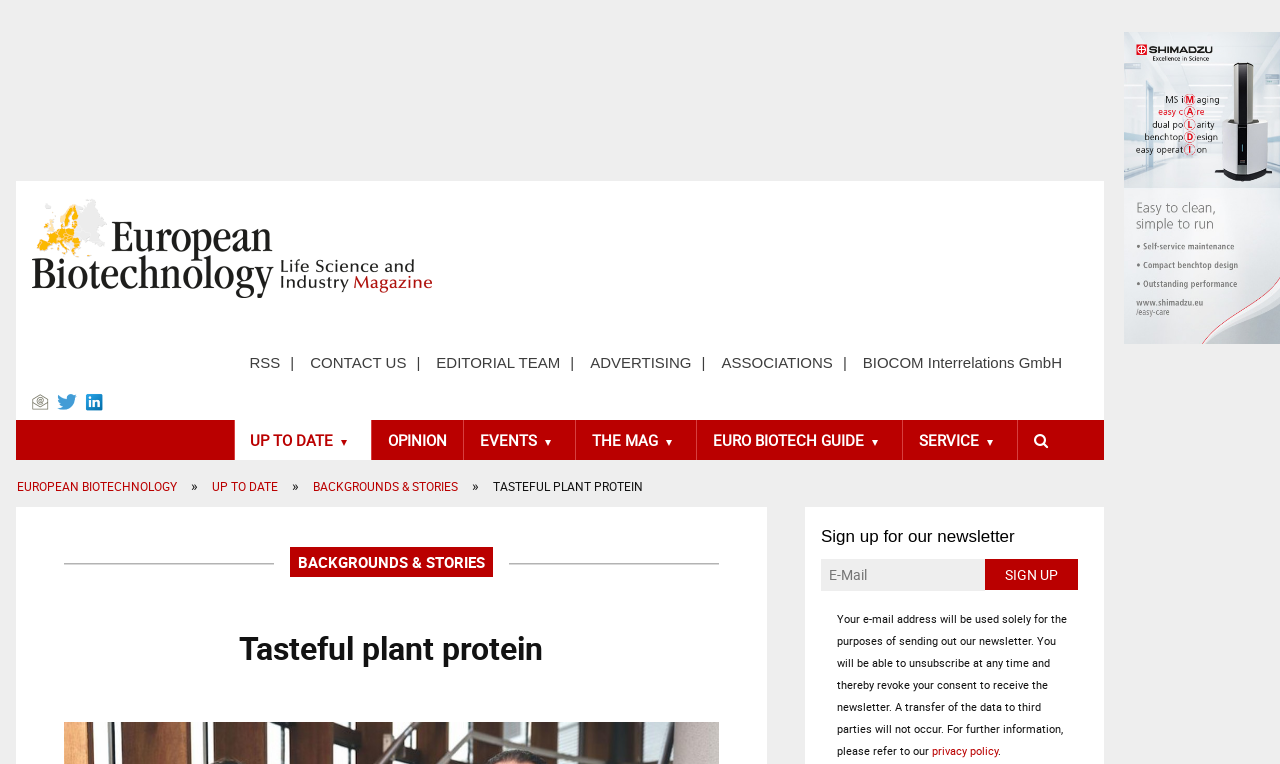Determine the bounding box coordinates of the clickable region to carry out the instruction: "Visit the UP TO DATE page".

[0.184, 0.55, 0.29, 0.602]